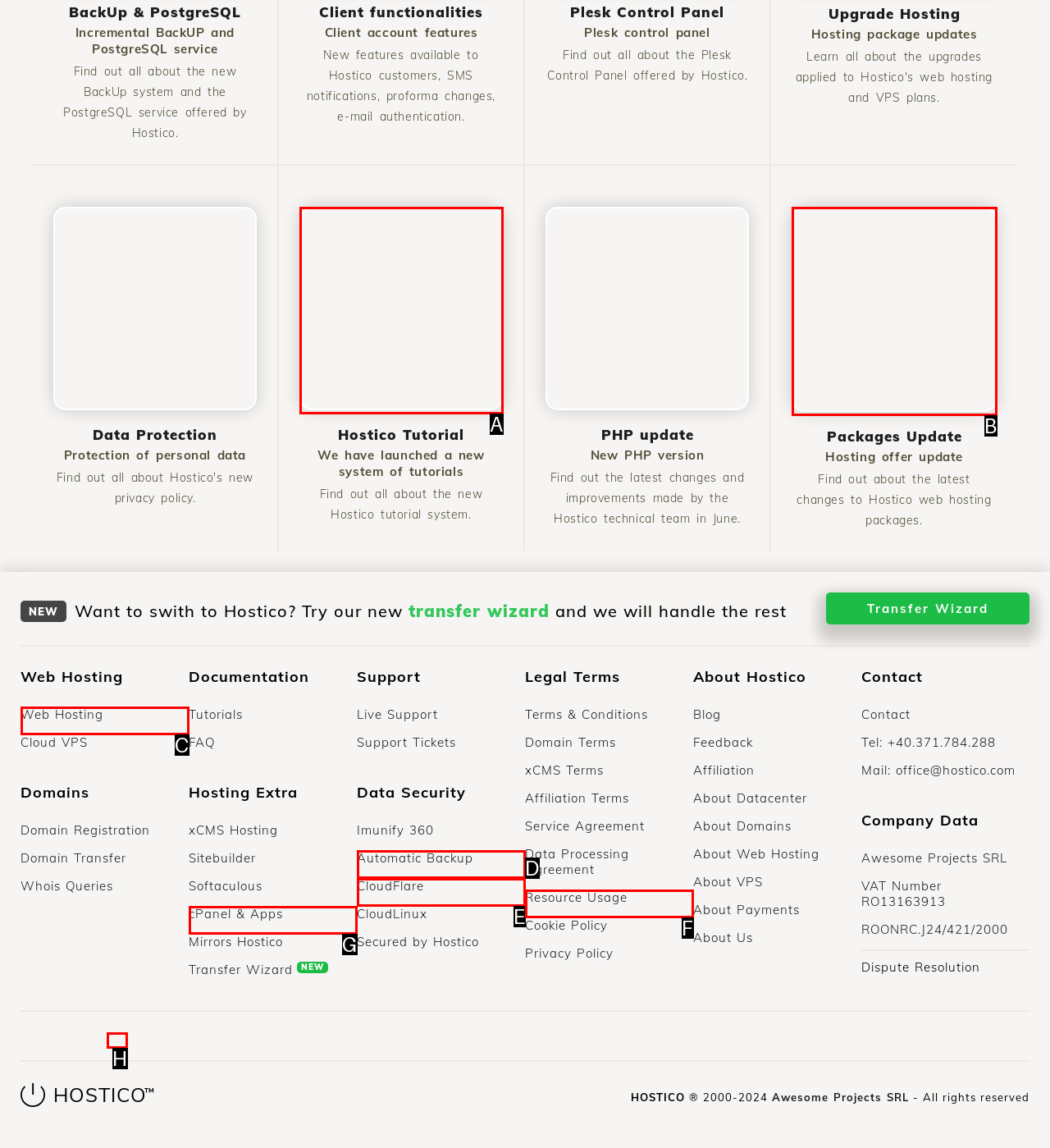Select the letter of the UI element that best matches: cPanel & Apps
Answer with the letter of the correct option directly.

G